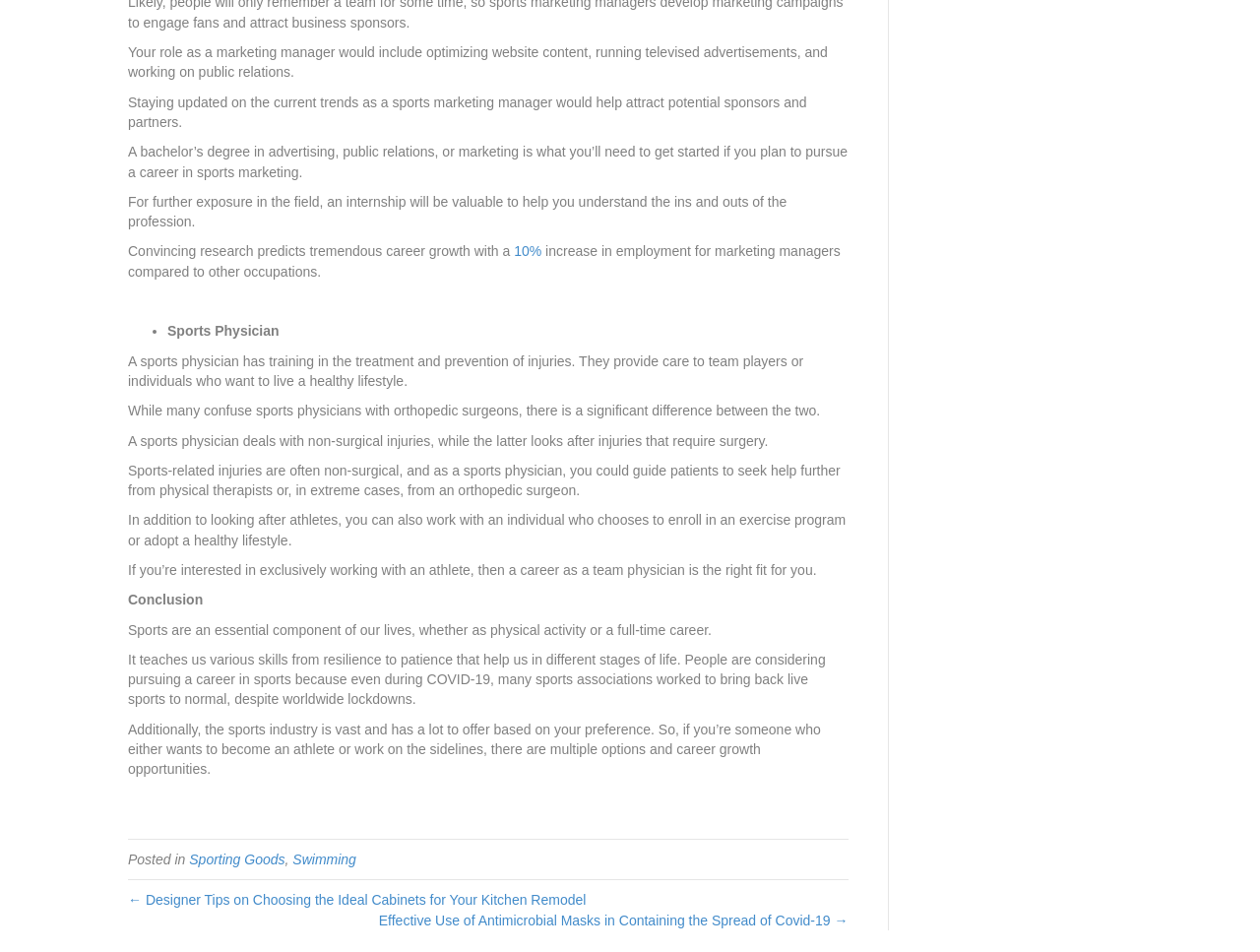Find the coordinates for the bounding box of the element with this description: "10%".

[0.408, 0.256, 0.43, 0.272]